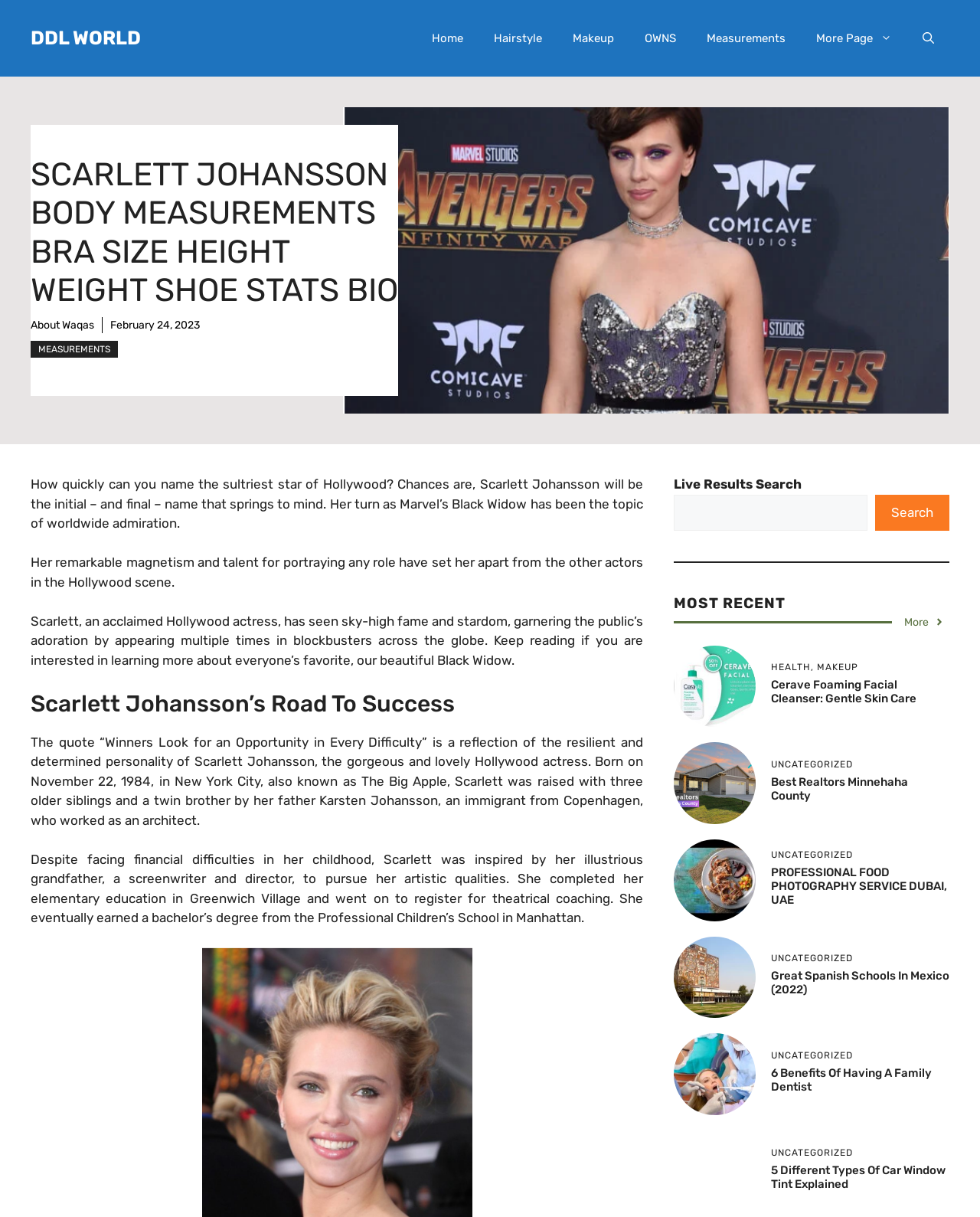What is Scarlett Johansson's profession?
Please provide a single word or phrase as your answer based on the image.

Actress